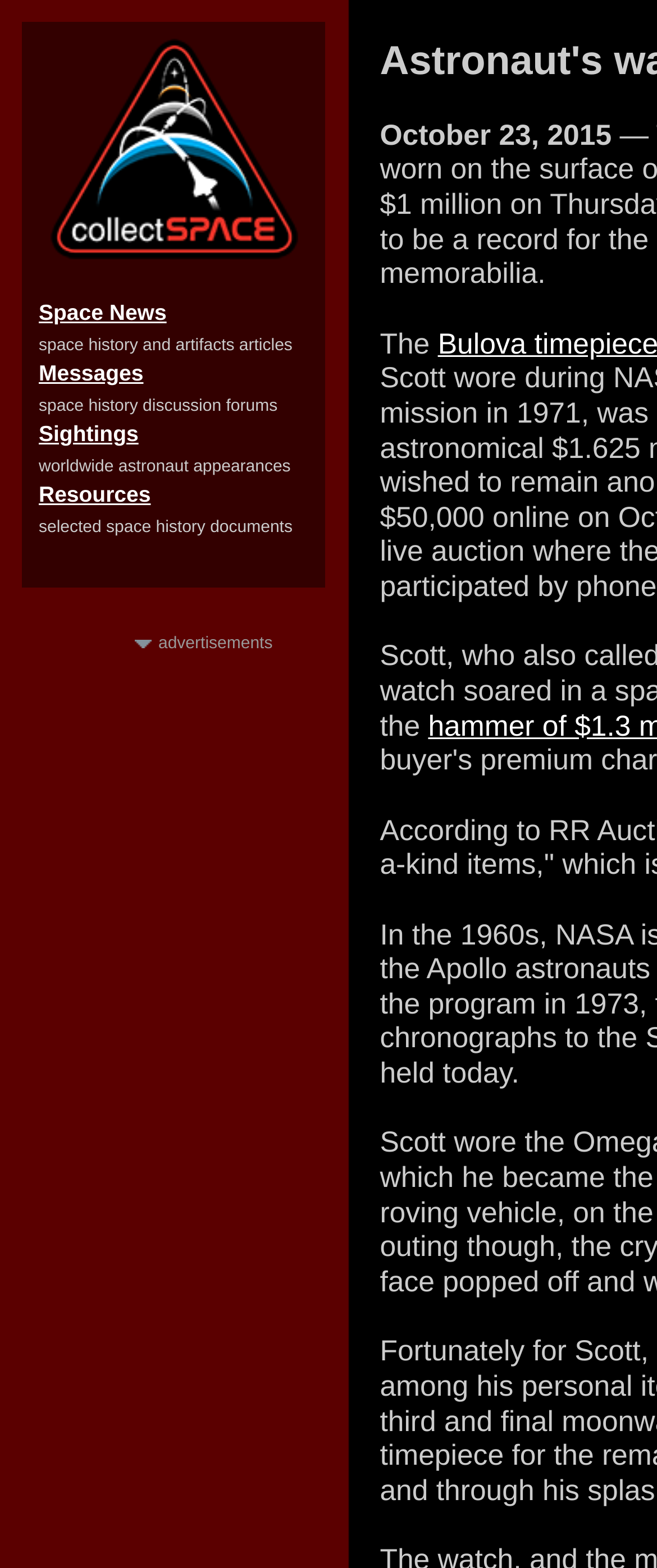Identify the bounding box for the element characterized by the following description: "Resources".

[0.059, 0.307, 0.229, 0.323]